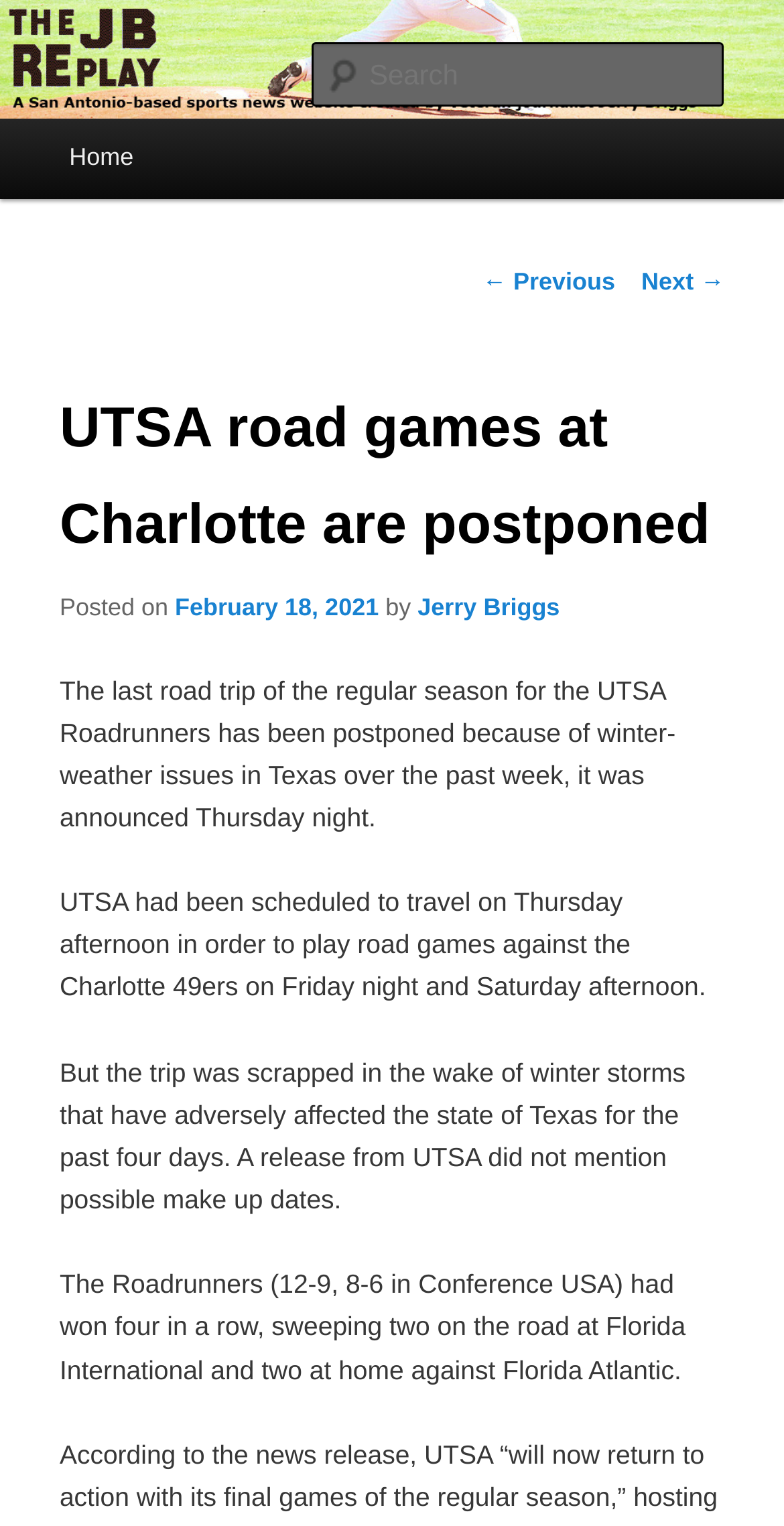Please mark the bounding box coordinates of the area that should be clicked to carry out the instruction: "read next post".

[0.818, 0.175, 0.924, 0.193]